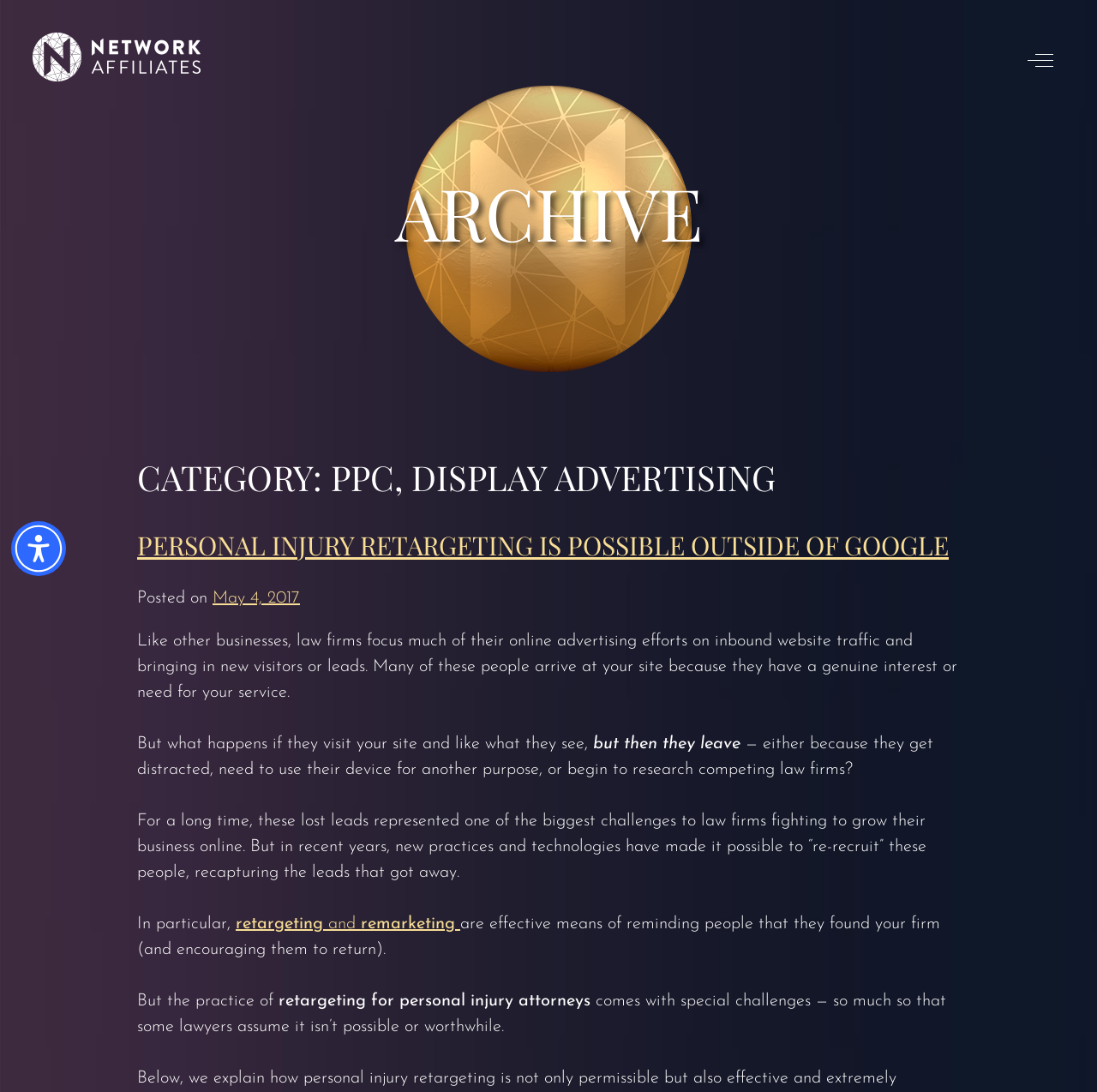Point out the bounding box coordinates of the section to click in order to follow this instruction: "Read the PERSONAL INJURY RETARGETING IS POSSIBLE OUTSIDE OF GOOGLE article".

[0.125, 0.482, 0.875, 0.517]